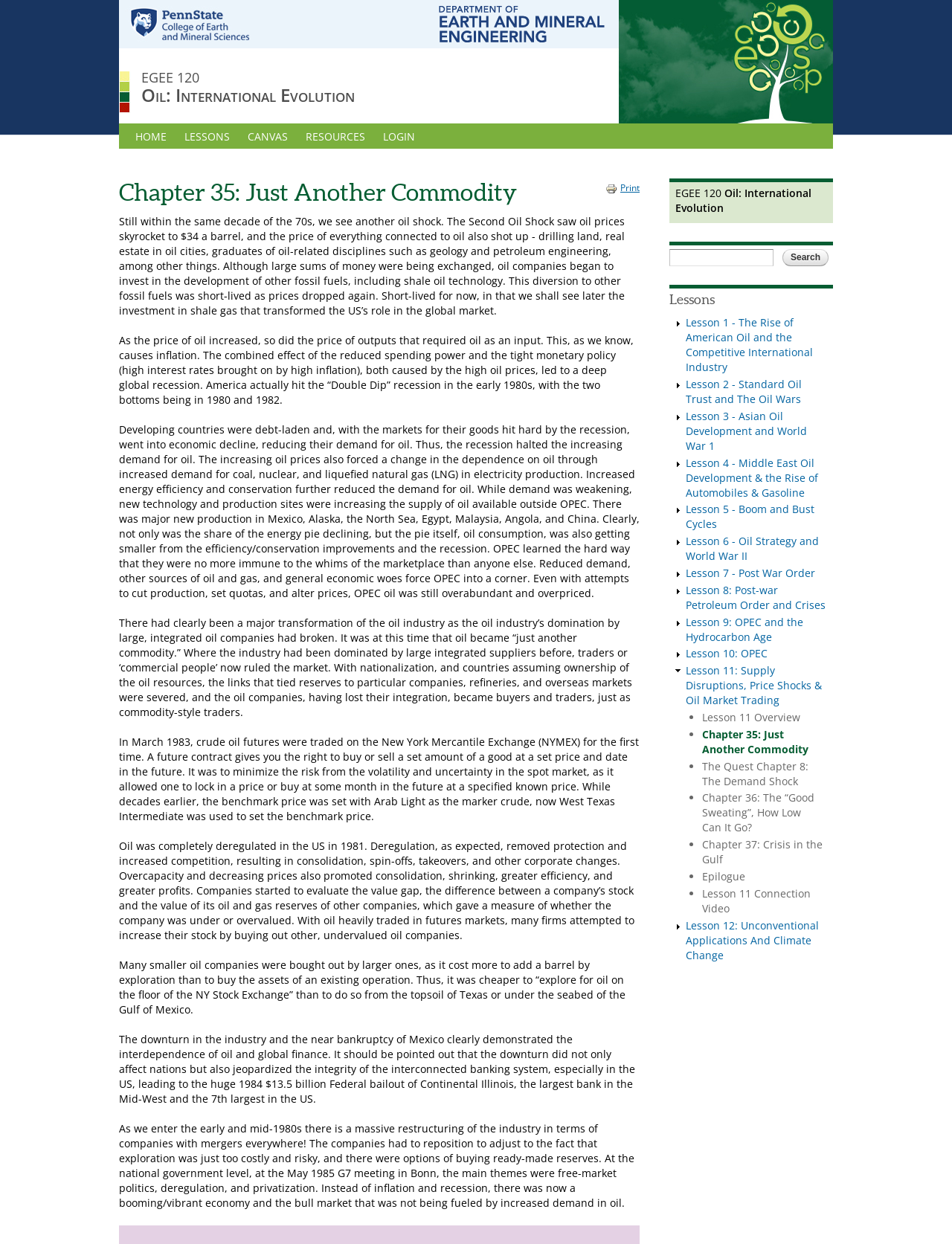Locate the bounding box coordinates of the clickable region to complete the following instruction: "View 'Lesson 11 Overview'."

[0.738, 0.571, 0.841, 0.582]